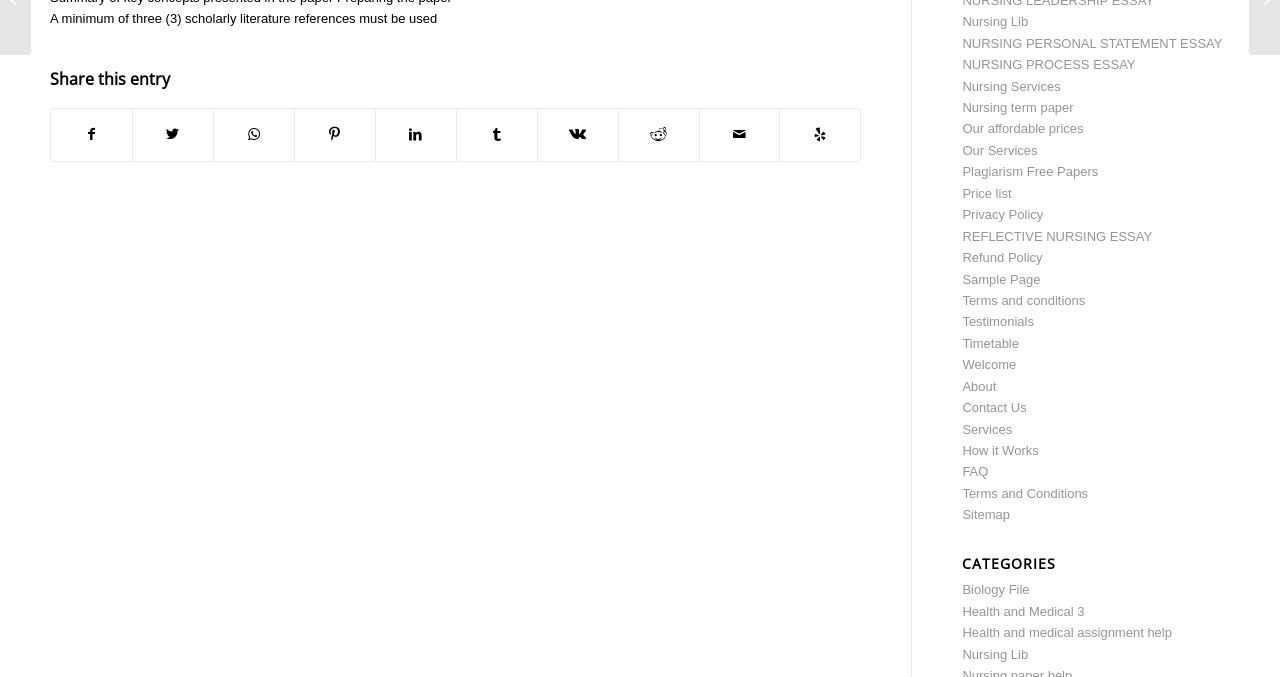Bounding box coordinates are specified in the format (top-left x, top-left y, bottom-right x, bottom-right y). All values are floating point numbers bounded between 0 and 1. Please provide the bounding box coordinate of the region this sentence describes: NURSING PERSONAL STATEMENT ESSAY

[0.752, 0.053, 0.955, 0.075]